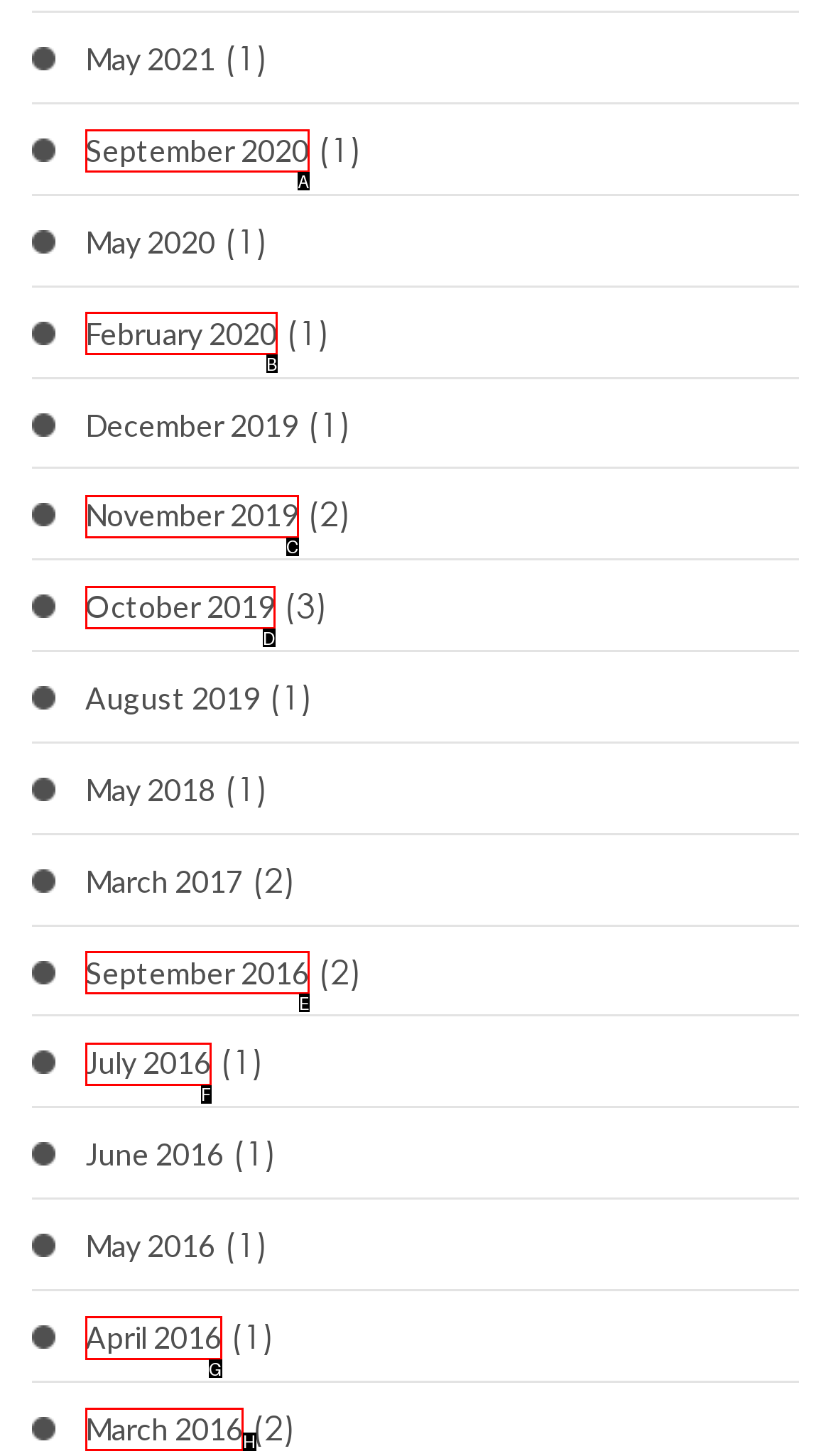Indicate the letter of the UI element that should be clicked to accomplish the task: access April 2016. Answer with the letter only.

G